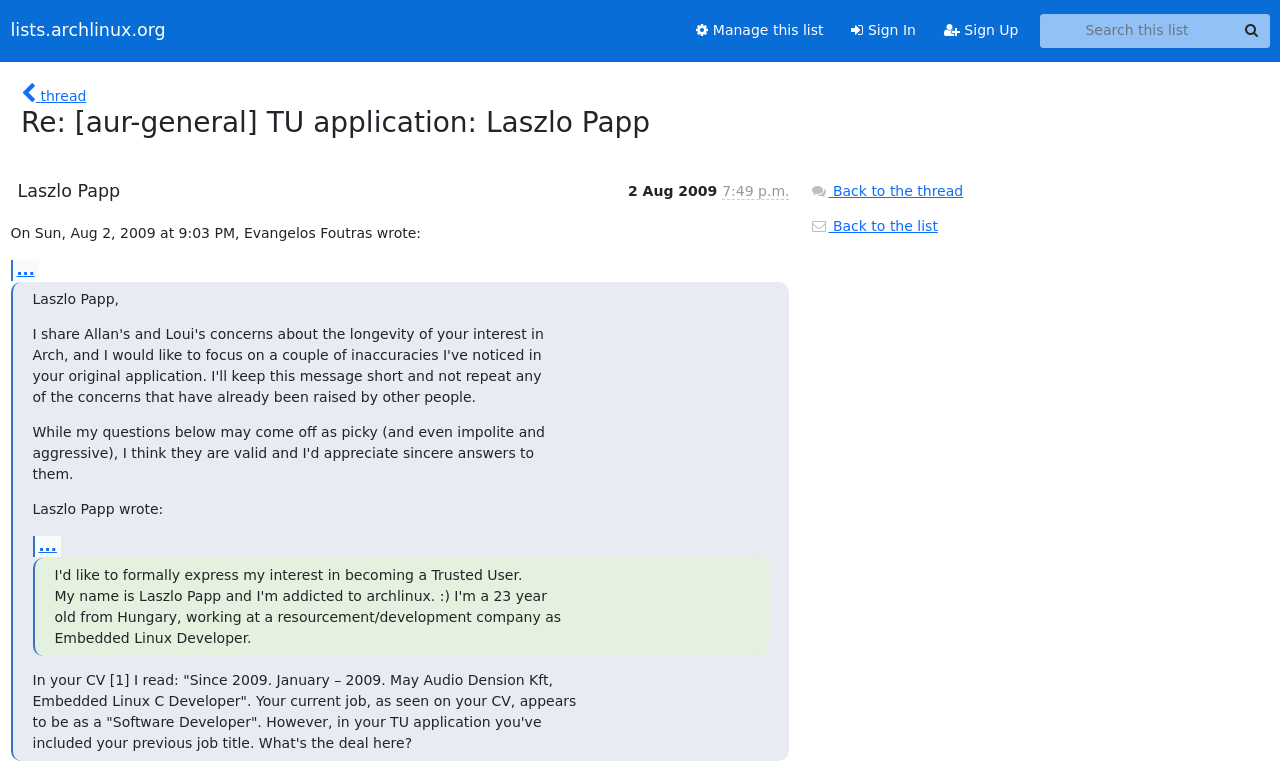What is the date mentioned in the text?
Look at the image and answer with only one word or phrase.

2 Aug 2009